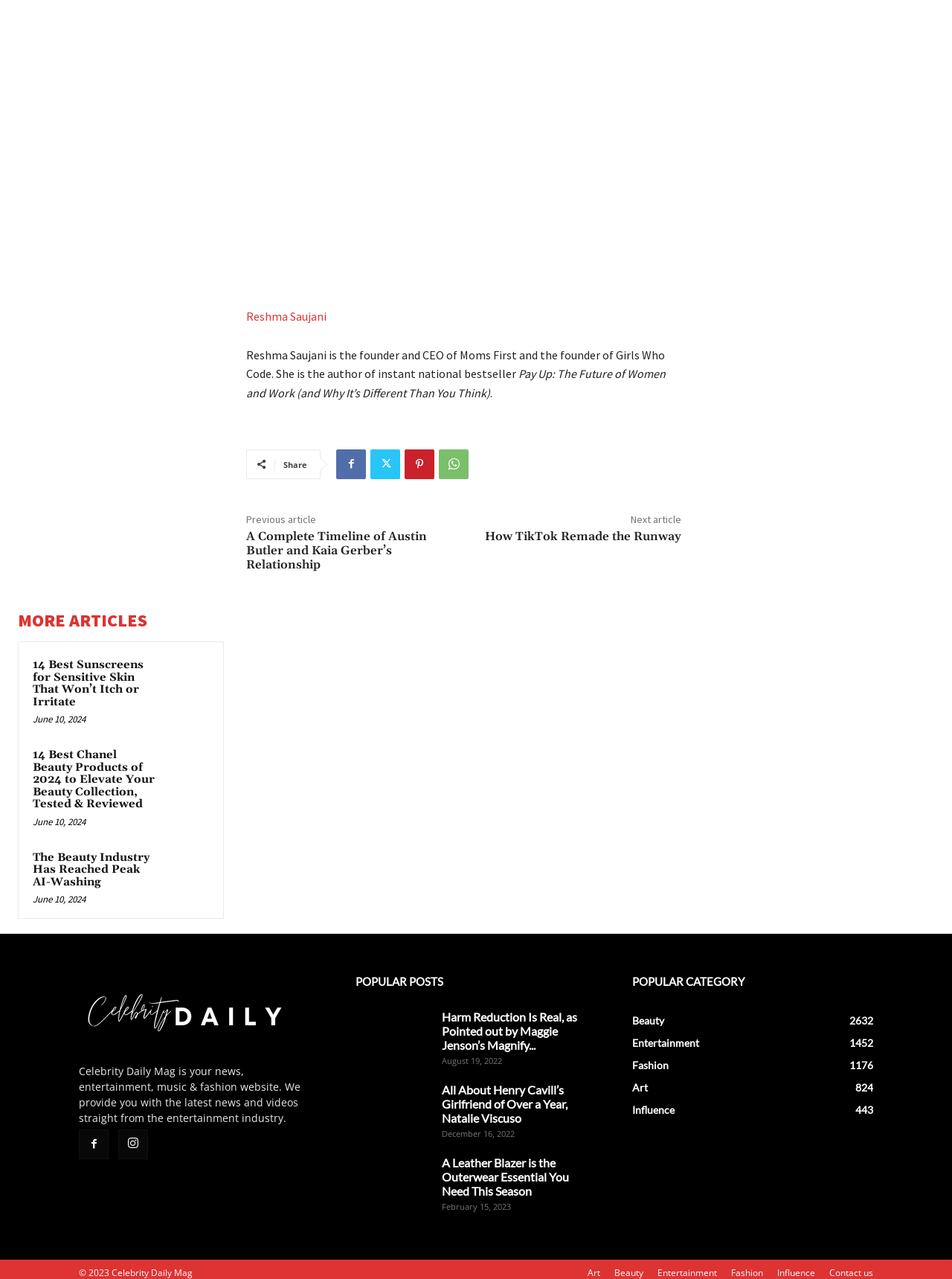Please specify the bounding box coordinates of the area that should be clicked to accomplish the following instruction: "View the 14 Best Sunscreens for Sensitive Skin That Won’t Itch or Irritate article". The coordinates should consist of four float numbers between 0 and 1, i.e., [left, top, right, bottom].

[0.172, 0.513, 0.22, 0.549]